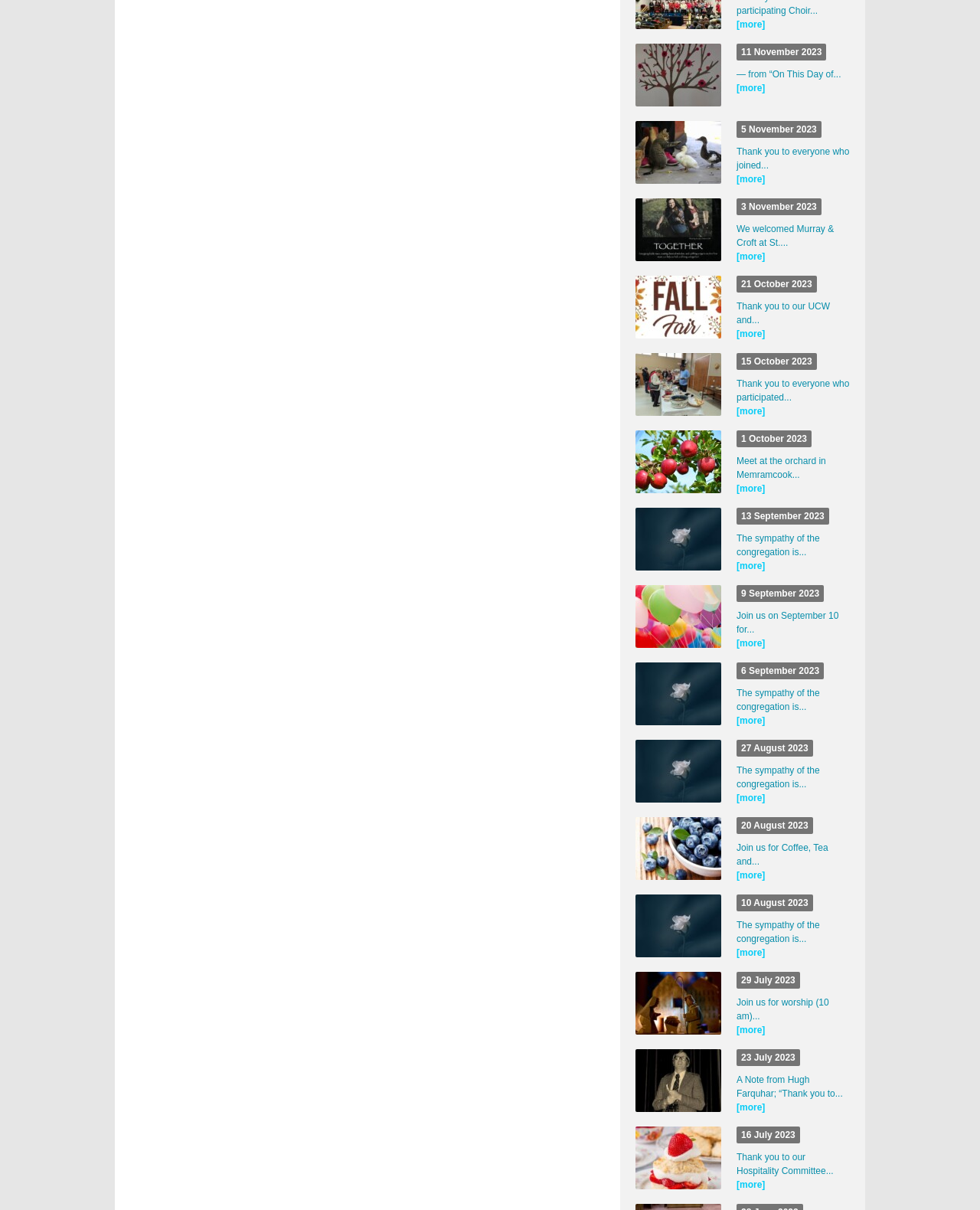Answer the question with a brief word or phrase:
What is the date of the 'On This Day of Remembrance' event?

11 November 2023